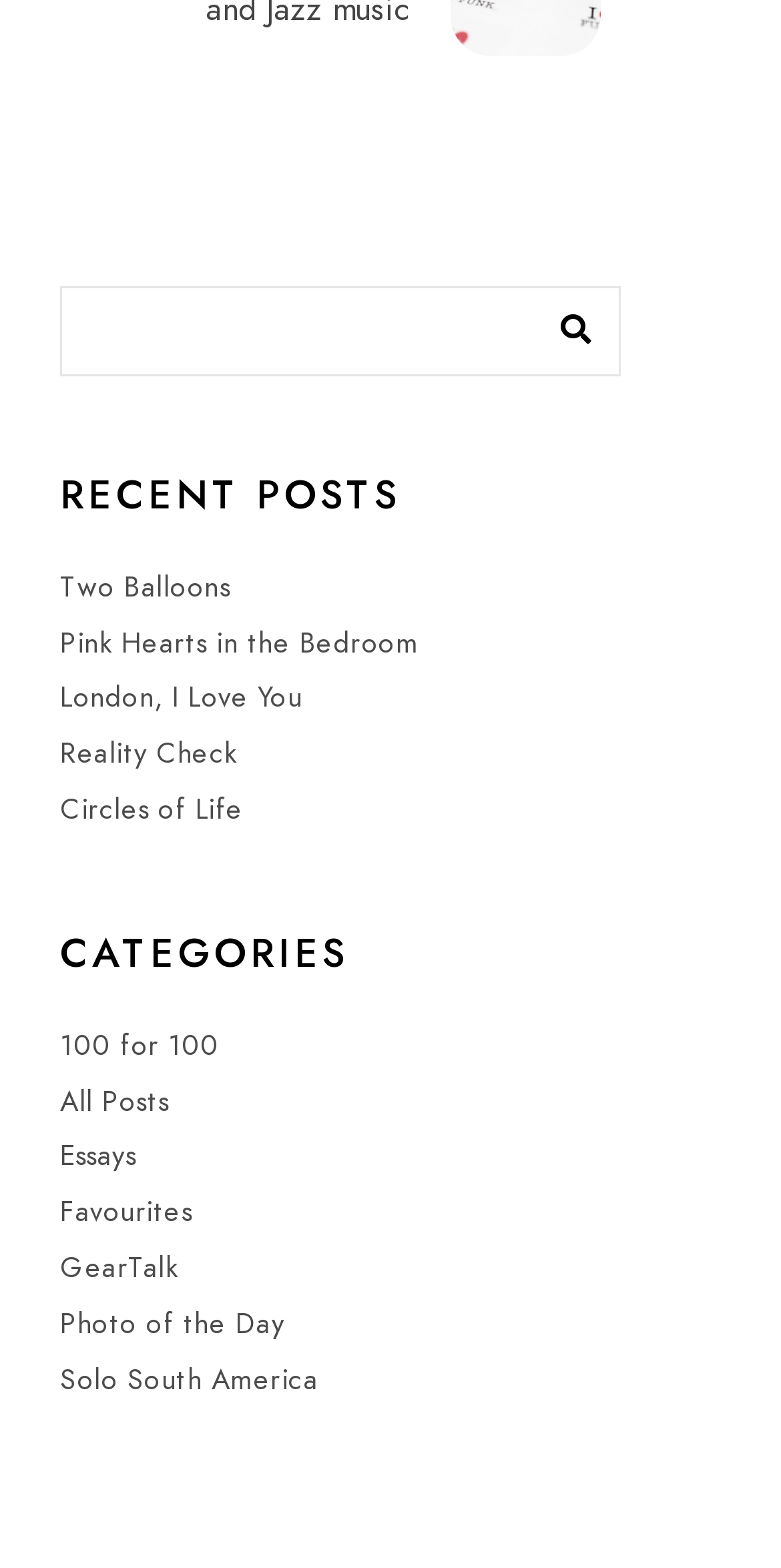Please reply to the following question using a single word or phrase: 
How many recent posts are listed?

5